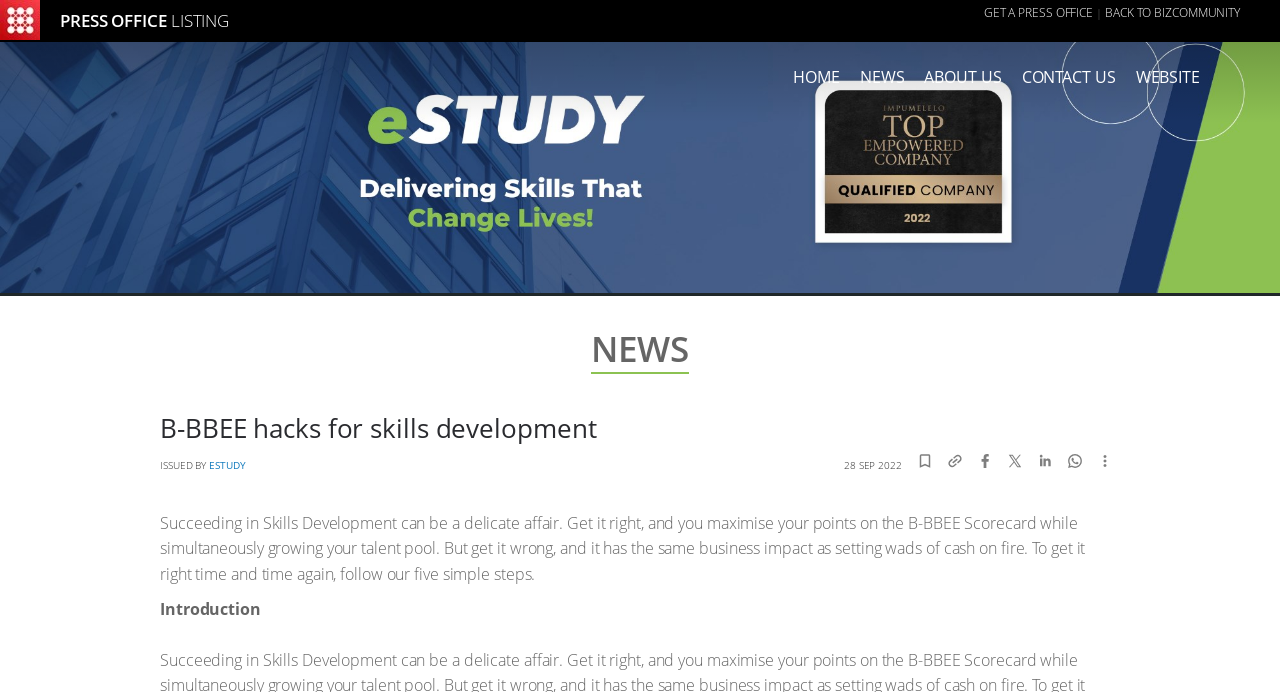Determine the bounding box of the UI element mentioned here: "Website". The coordinates must be in the format [left, top, right, bottom] with values ranging from 0 to 1.

[0.887, 0.058, 0.938, 0.141]